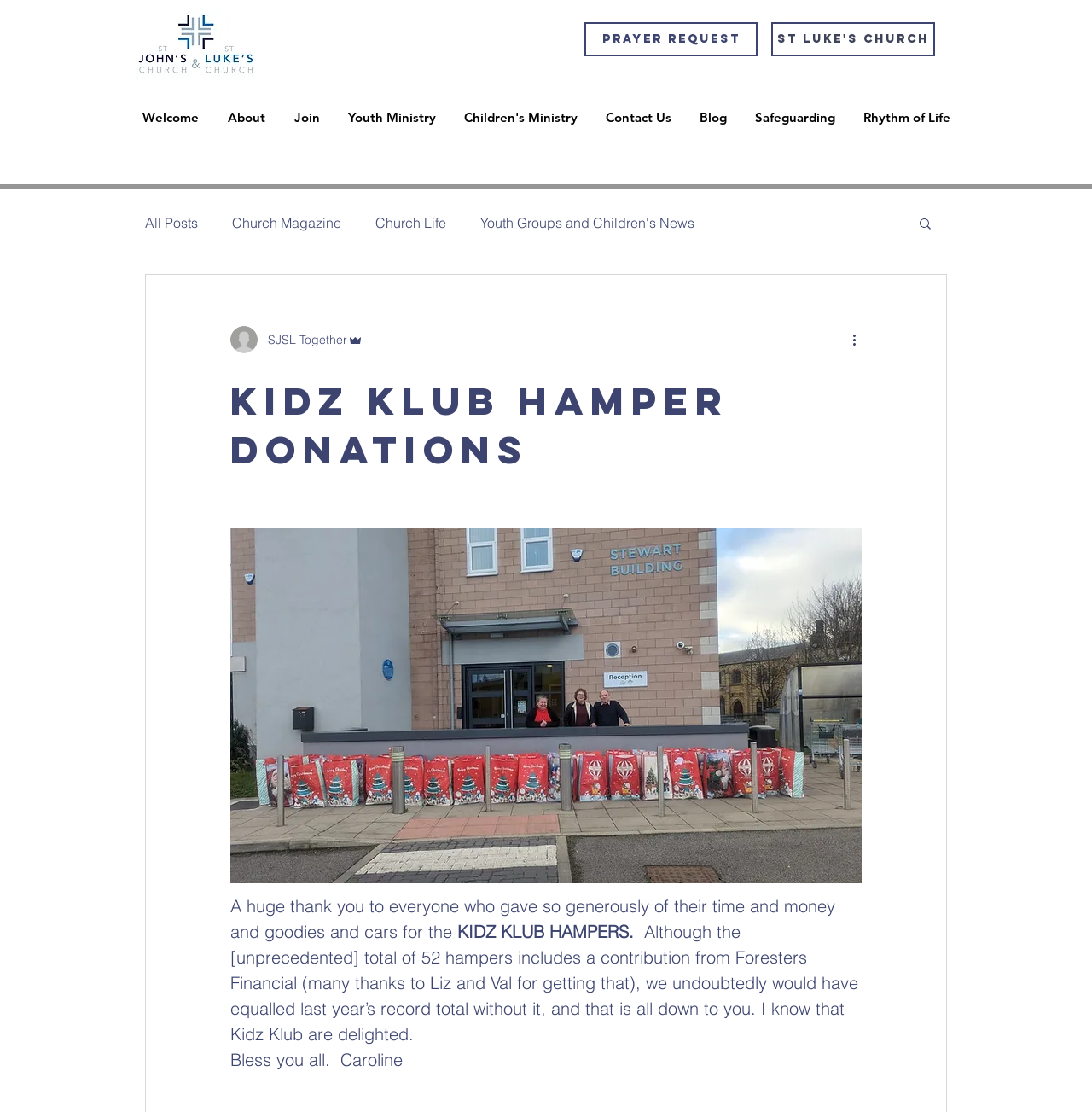Find the bounding box coordinates of the area to click in order to follow the instruction: "Go to Prayer Request page".

[0.535, 0.02, 0.694, 0.051]